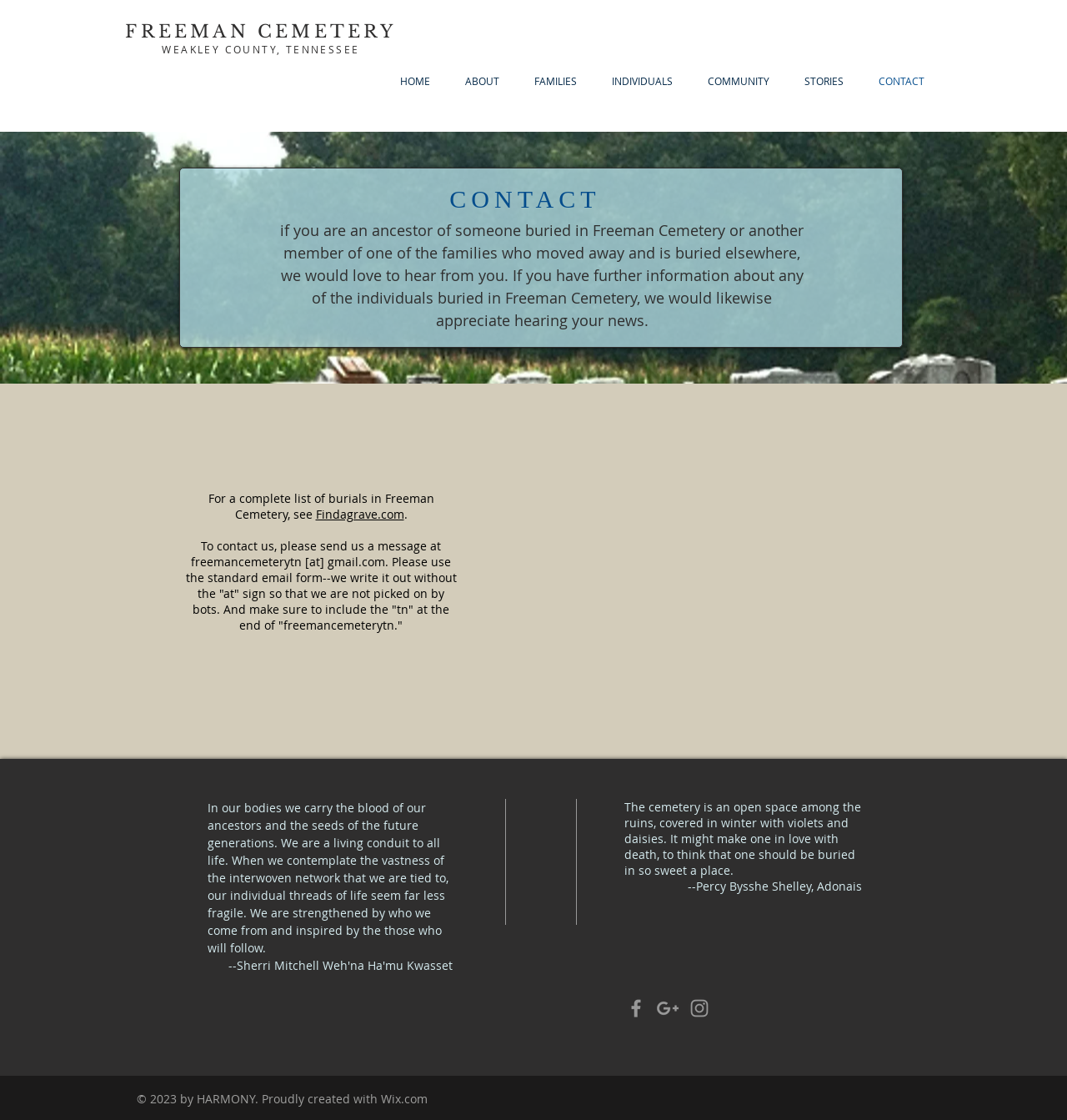Offer an extensive depiction of the webpage and its key elements.

The webpage is about Freeman Cemetery in Weakley County, Tennessee. At the top, there is a heading "FREEMAN CEMETERY" with a link to the same name. Below it, there is a static text "WEAKLEY COUNTY, TENNESSEE". 

On the top right, there is a navigation menu with links to different sections of the website, including "HOME", "ABOUT", "FAMILIES", "INDIVIDUALS", "COMMUNITY", "STORIES", and "CONTACT". 

The main content of the page is divided into two sections. The top section has a heading "CONTACT" and a paragraph of text explaining that the website is looking for ancestors of people buried in Freeman Cemetery or those who have information about the individuals buried there. 

Below this, there is a sentence "For a complete list of burials in Freeman Cemetery, see" followed by a link to "Findagrave.com". Then, there is a paragraph of text explaining how to contact the website administrators via email. 

On the right side of the main content, there is an iframe with embedded content. 

At the bottom of the page, there are three static texts. The first one is a quote about the connection between ancestors and future generations. The second one is a quote from Percy Bysshe Shelley about a cemetery being a sweet place to be buried. The third one is a credit to the website creator, HARMONY, with a link to Wix.com. 

On the bottom right, there is a social bar with links to Facebook, Google+, and Instagram, each represented by a grey icon.